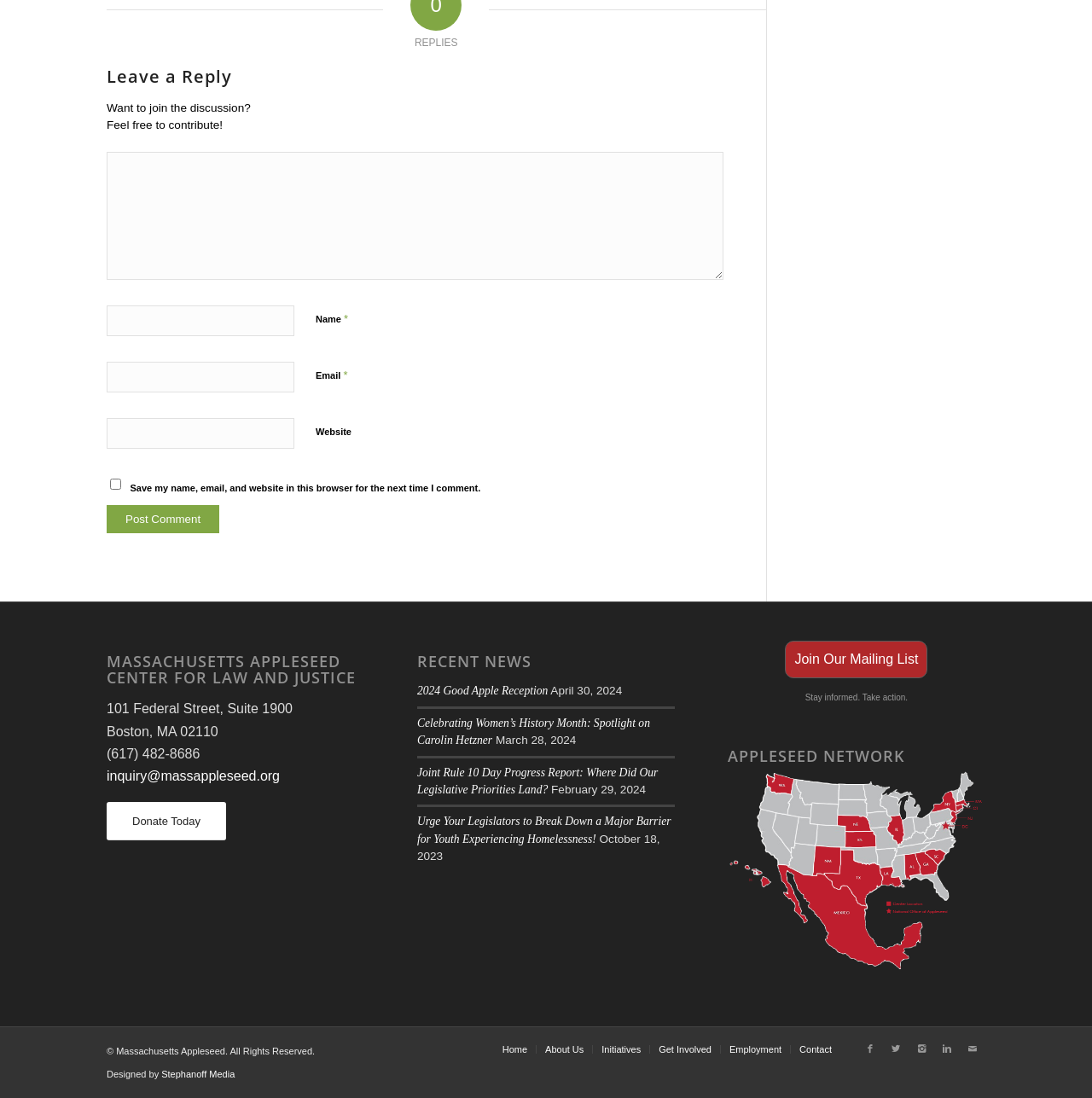Identify the bounding box coordinates for the element you need to click to achieve the following task: "Click the 'Add to Cart' button". Provide the bounding box coordinates as four float numbers between 0 and 1, in the form [left, top, right, bottom].

None